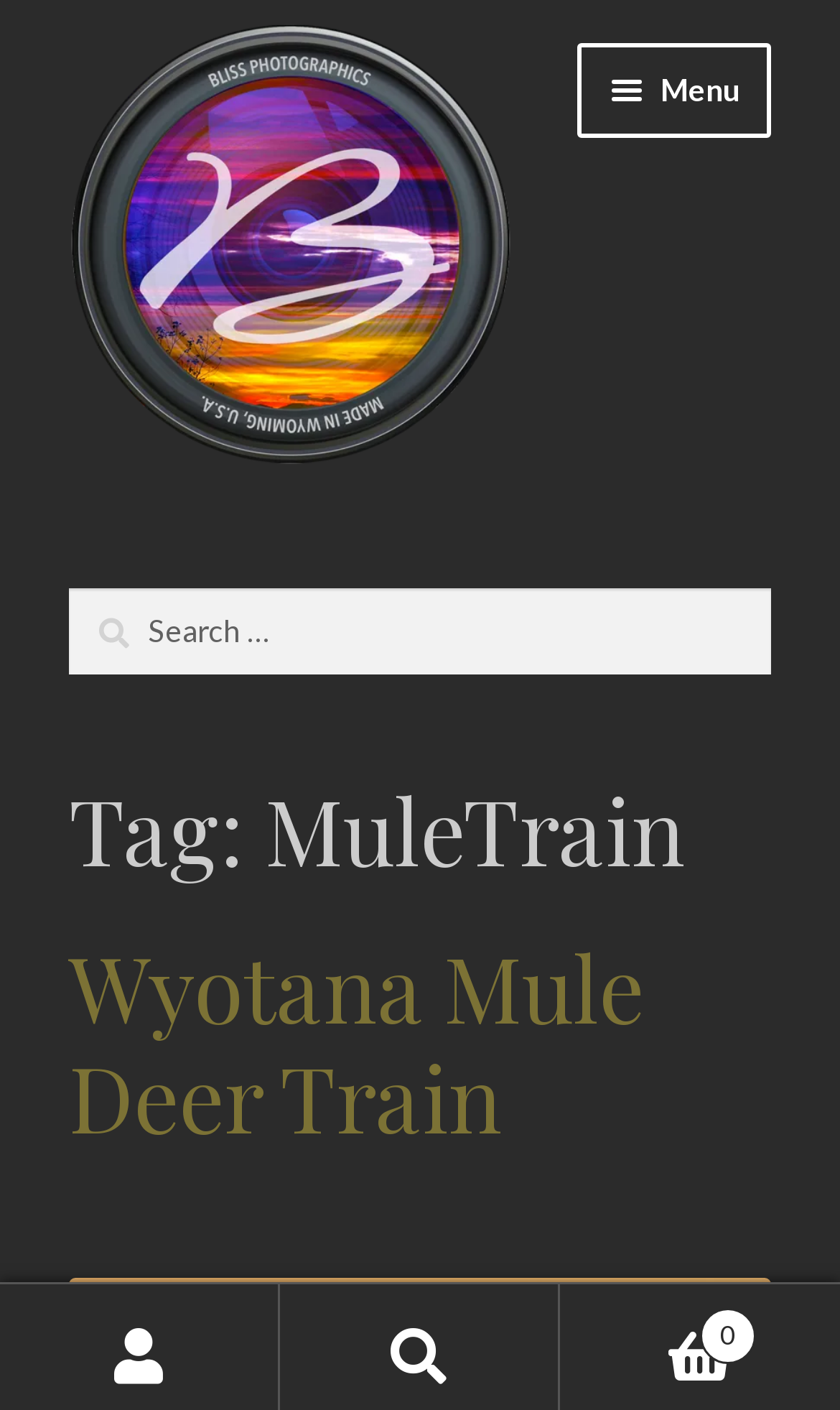Identify the coordinates of the bounding box for the element described below: "Wyotana Mule Deer Train". Return the coordinates as four float numbers between 0 and 1: [left, top, right, bottom].

[0.082, 0.658, 0.767, 0.821]